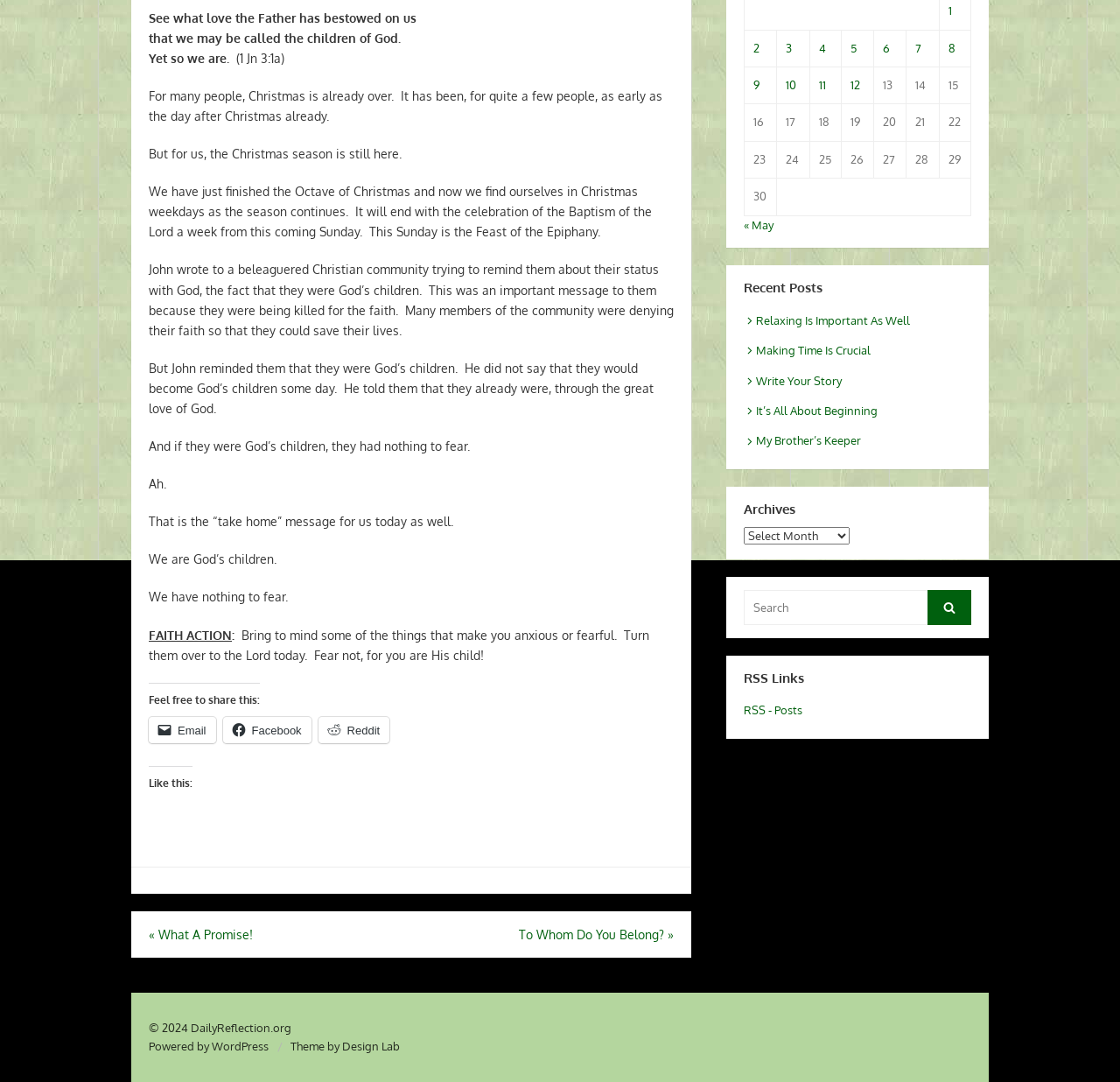Locate the bounding box of the UI element described by: "Write Your Story" in the given webpage screenshot.

[0.664, 0.345, 0.752, 0.358]